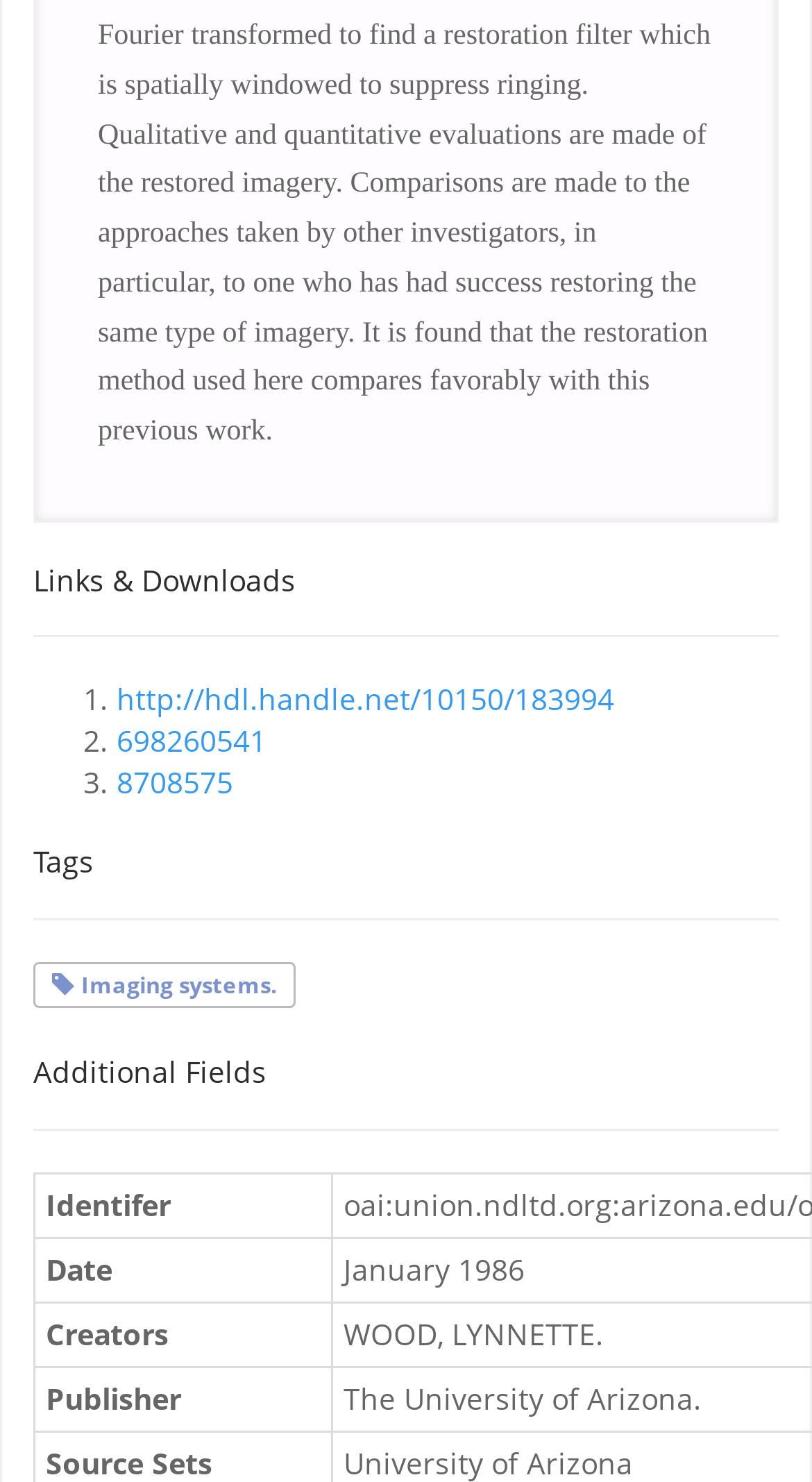Based on the description "alt="Initial Charge"", find the bounding box of the specified UI element.

None